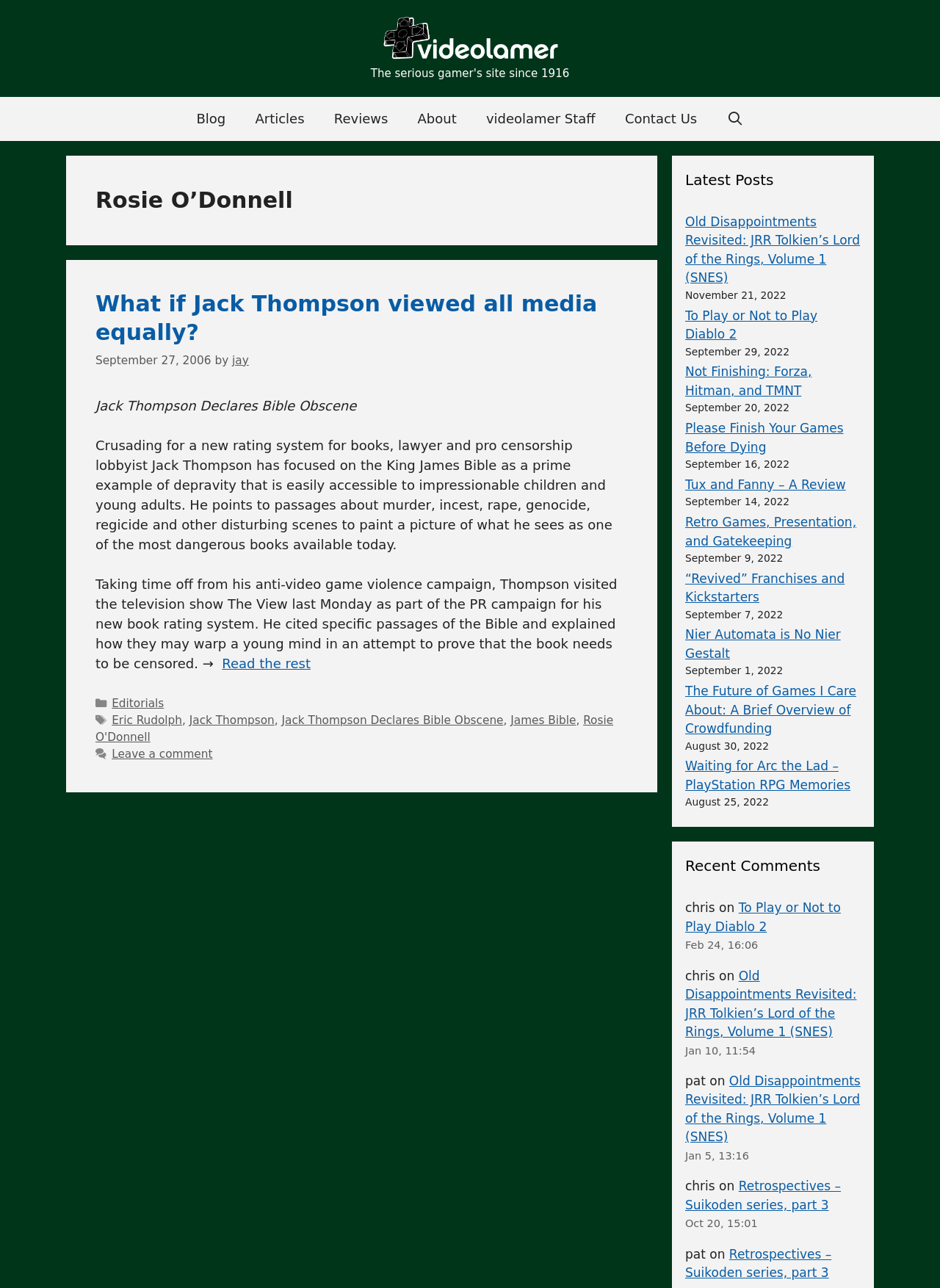Answer the question briefly using a single word or phrase: 
What is the title of the article?

Rosie O’Donnell